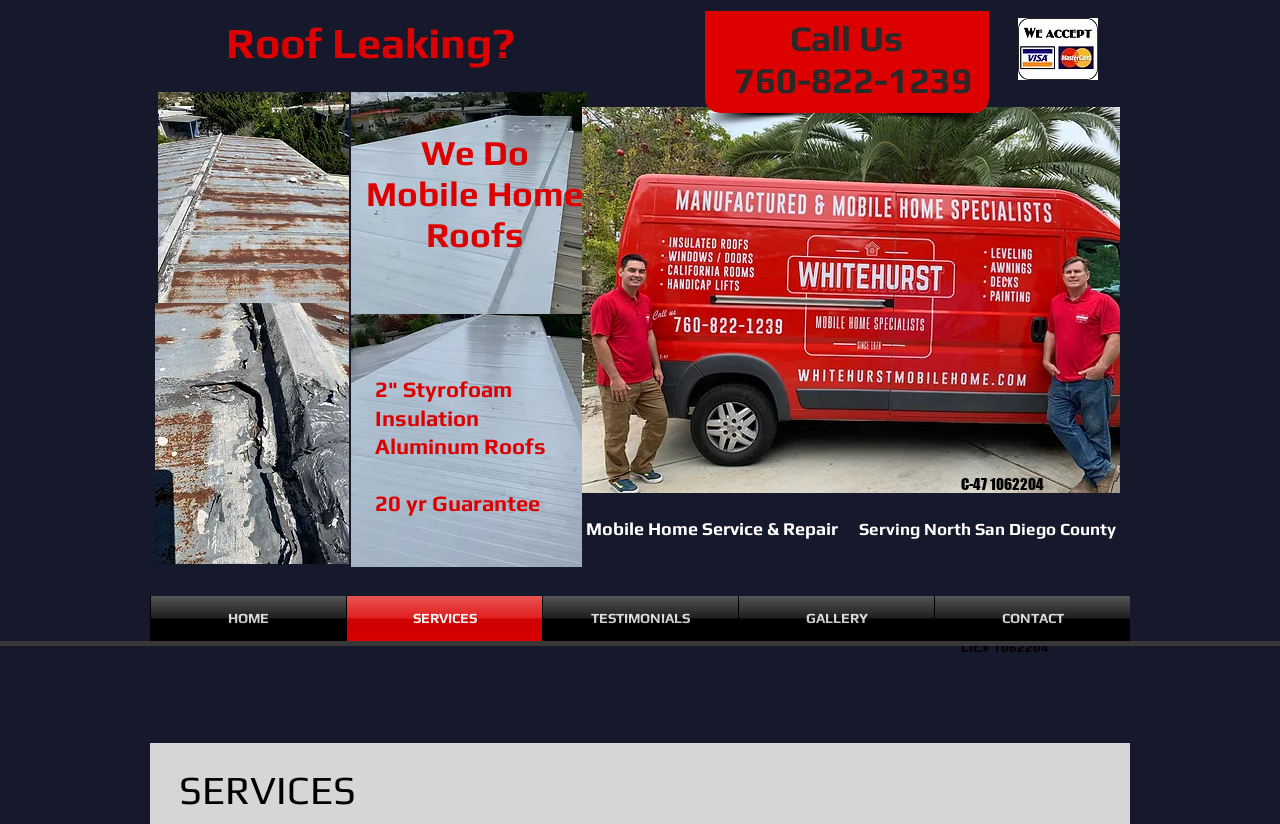Provide a short answer using a single word or phrase for the following question: 
What is the phone number to call for mobile home services?

760-822-1239